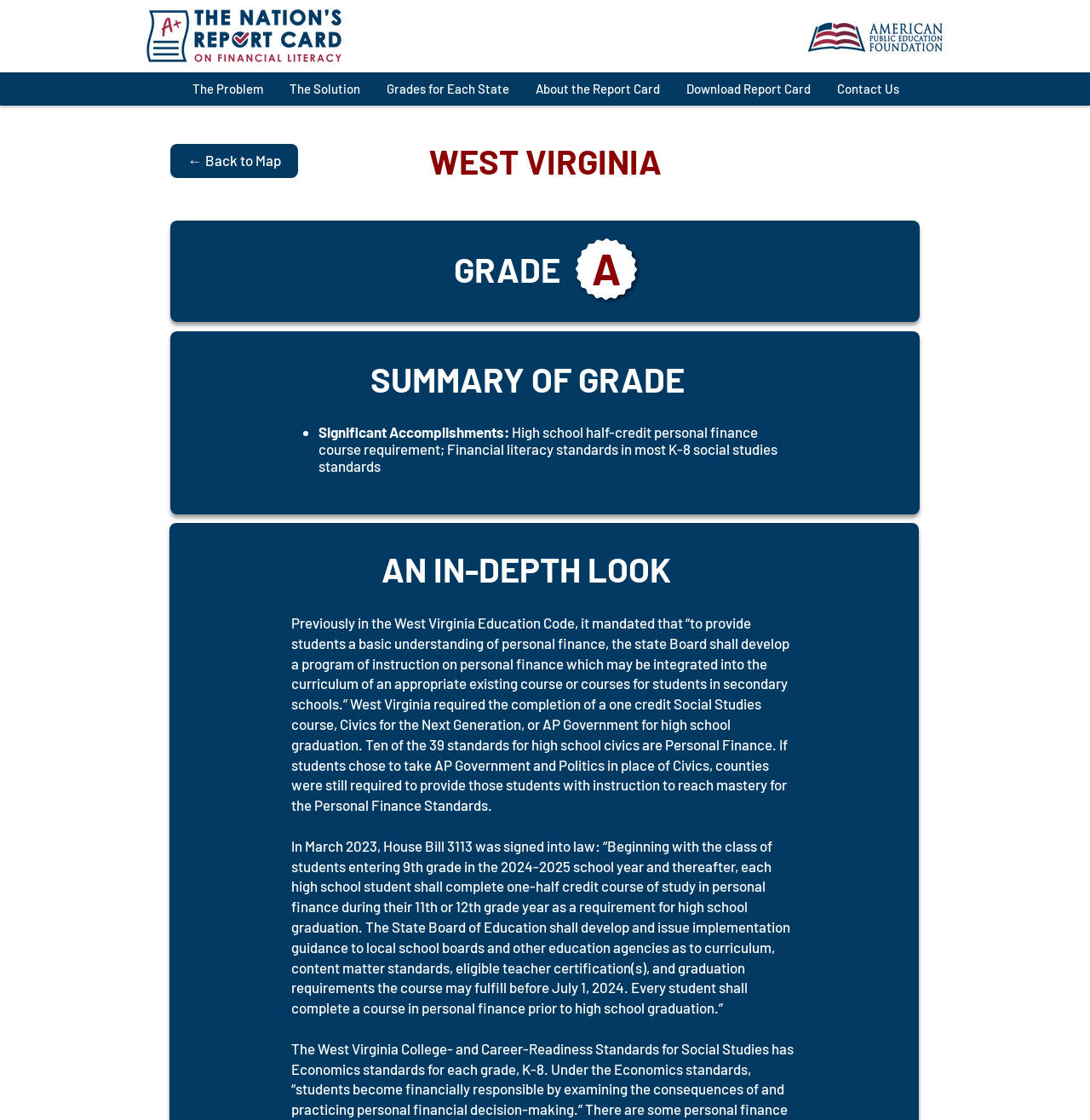What is the name of the course that counties were required to provide to students who chose to take AP Government and Politics?
Please respond to the question with a detailed and well-explained answer.

The answer can be found in the StaticText element which describes the previous requirement in the West Virginia Education Code. The code mandated that counties provide instruction to reach mastery for the Personal Finance Standards to students who chose to take AP Government and Politics in place of Civics for the Next Generation.